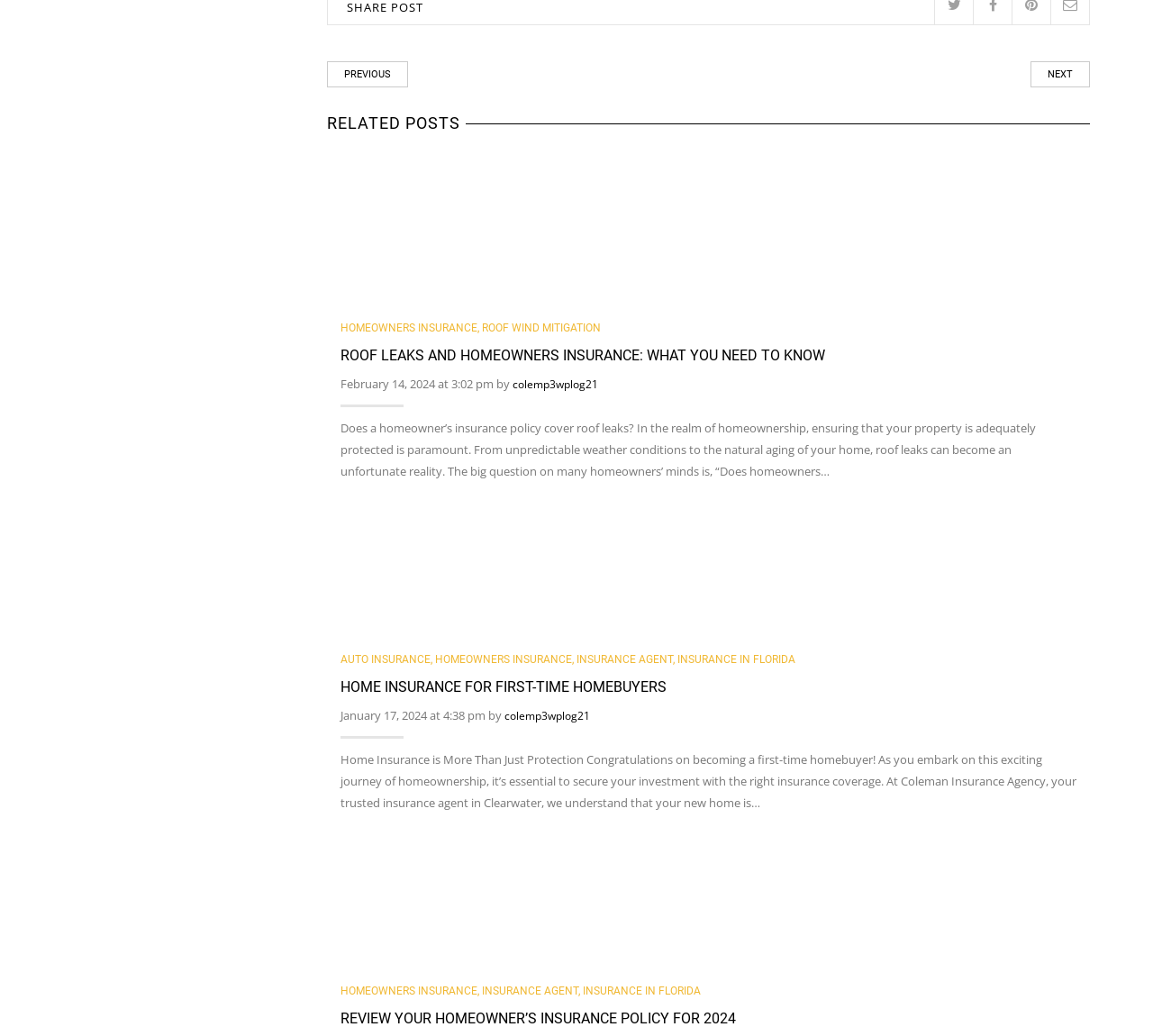What is the date of the second related post?
Using the picture, provide a one-word or short phrase answer.

January 17, 2024